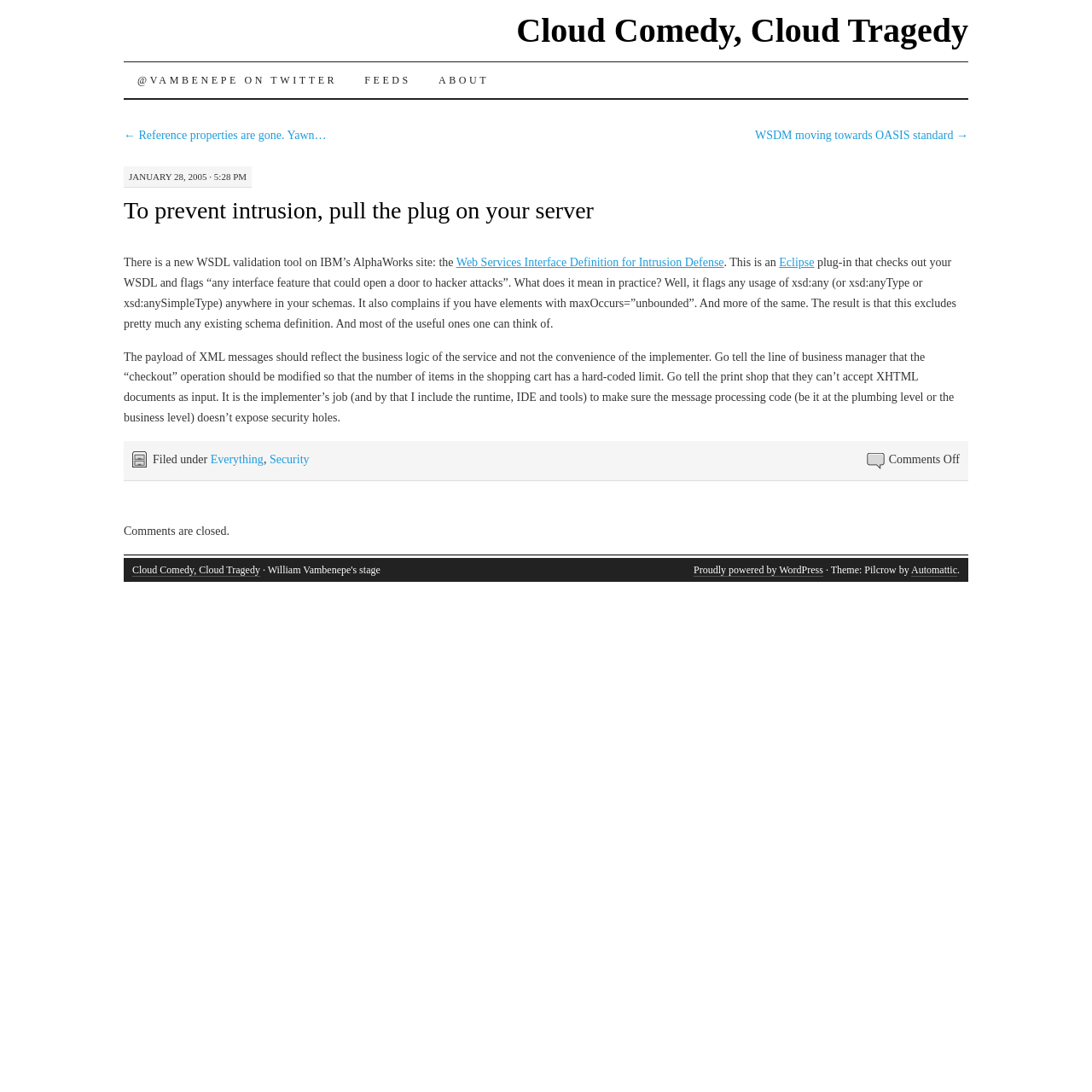What is the author's suggestion for implementers?
Analyze the image and deliver a detailed answer to the question.

The author suggests that it is the implementer's job to make sure the message processing code doesn't expose security holes, rather than modifying the business logic of the service to accommodate security concerns.